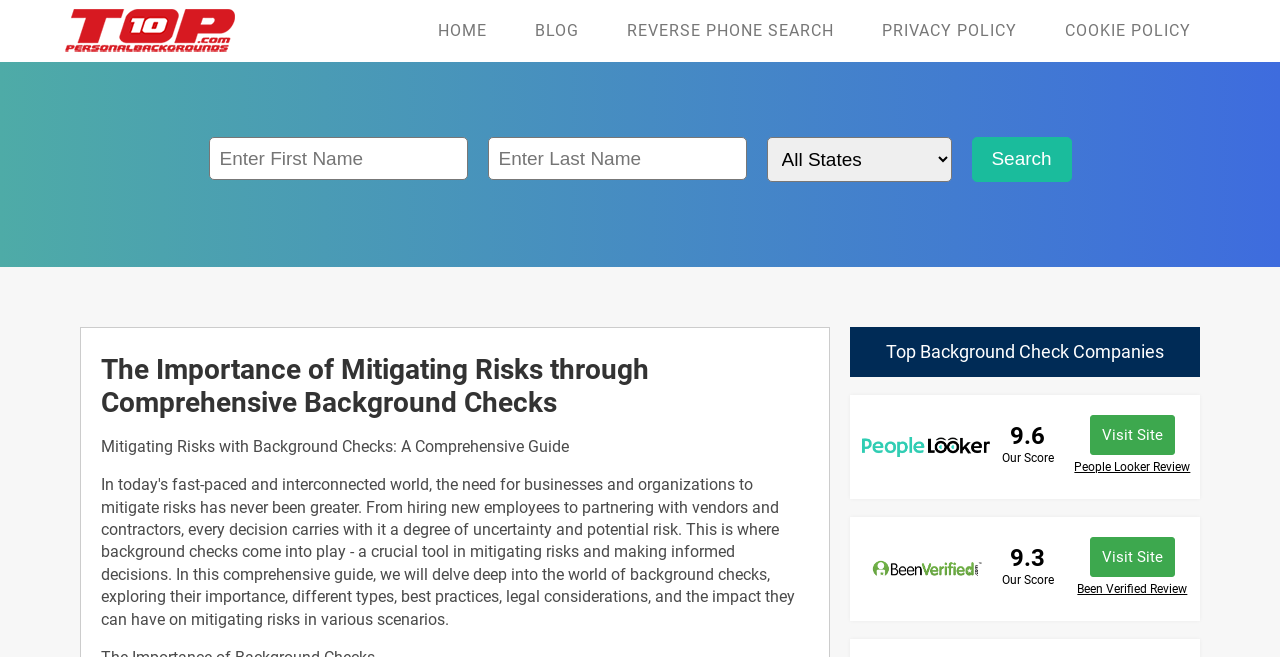Please identify the bounding box coordinates for the region that you need to click to follow this instruction: "Read the blog".

[0.399, 0.0, 0.471, 0.094]